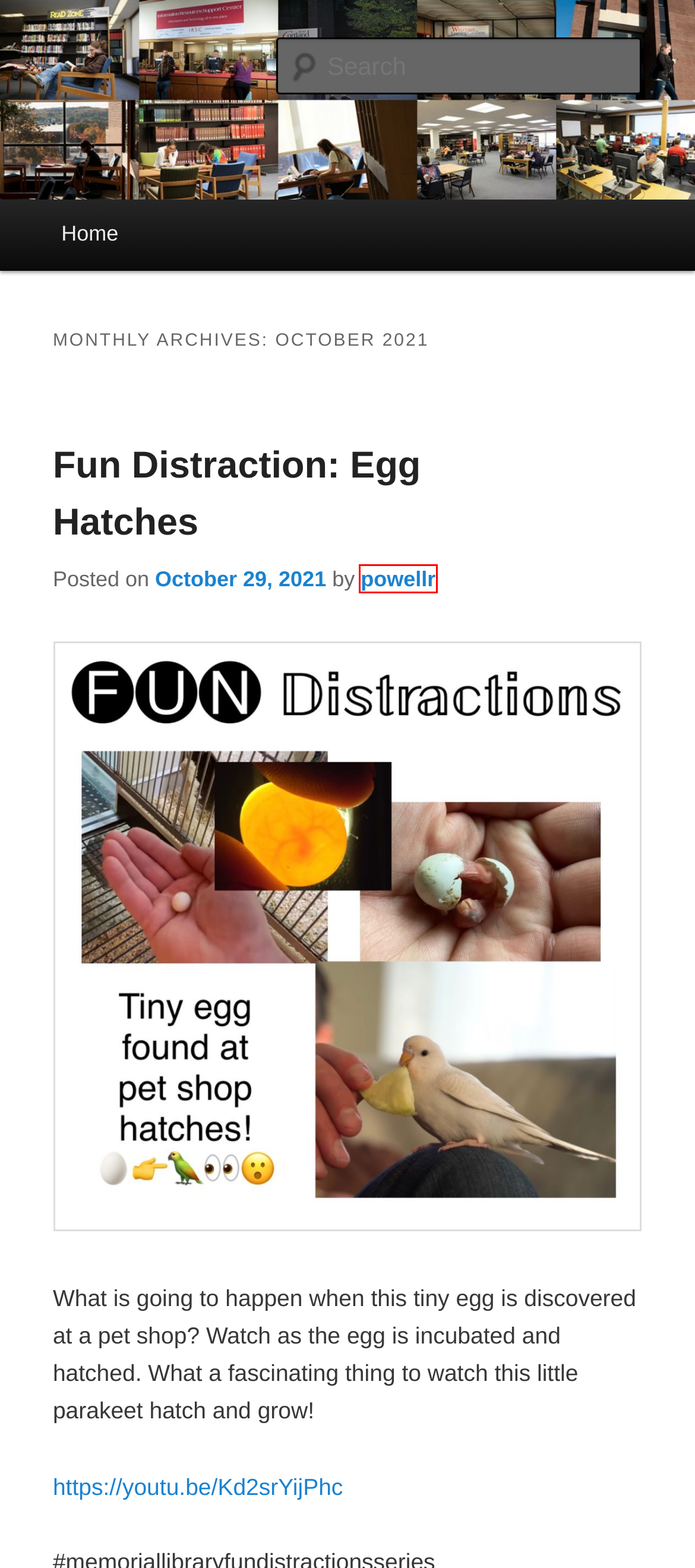You are given a screenshot of a webpage with a red bounding box around an element. Choose the most fitting webpage description for the page that appears after clicking the element within the red bounding box. Here are the candidates:
A. Fun Distraction: Egg Hatches | Library
B. Professional Sports and the Law | Library
C. myRedDragon | Library
D. Library | SUNY Cortland Library Blog
E. September | 2016 | Library
F. powellr | Library
G. Tutoring | Library
H. Challenged Books | Library

F